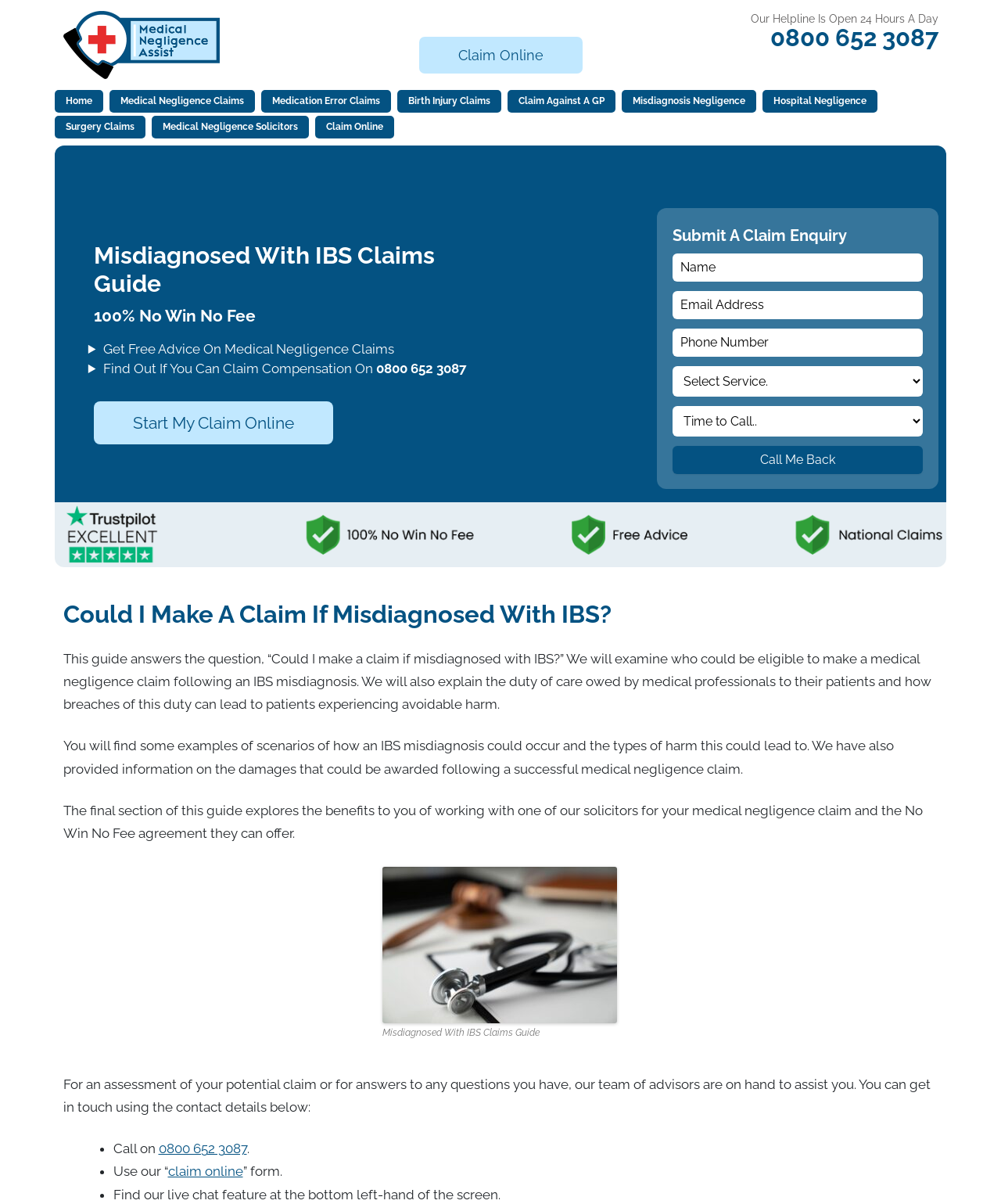What is the benefit of working with the solicitors mentioned on the webpage?
Based on the visual details in the image, please answer the question thoroughly.

The webpage mentions that the solicitors can offer a No Win No Fee agreement, which is a benefit to users who want to make a medical negligence claim. This agreement is mentioned in the final section of the webpage, which explores the benefits of working with the solicitors.